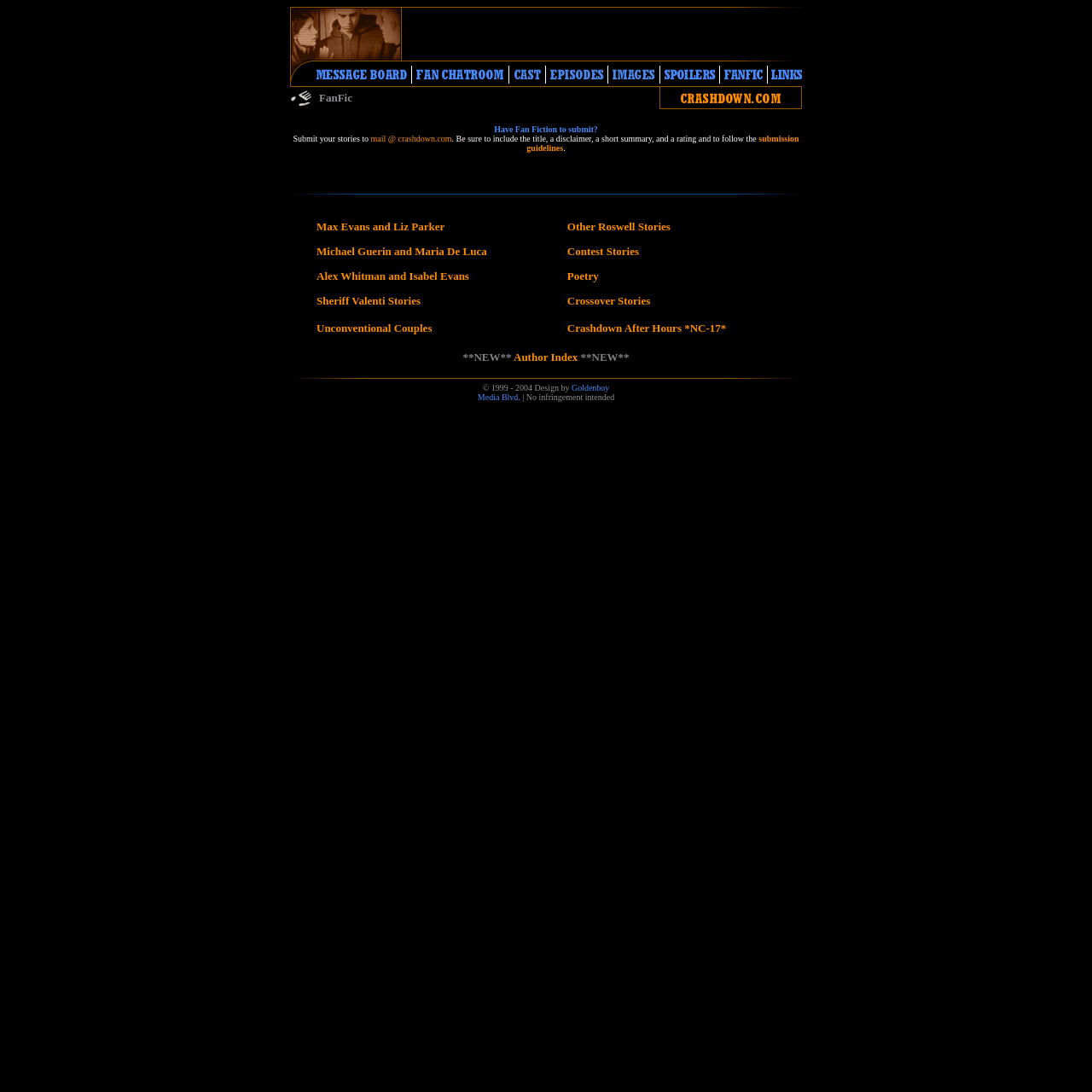Explain in detail what is displayed on the webpage.

The webpage is dedicated to Roswell fan fiction, with a focus on Crashdown. The page is divided into several sections, each containing various elements.

At the top, there is a table with three rows. The first row contains an image, while the second row has two cells: one with a link and an image, and another with an advertisement iframe. The third row has an image.

Below this table, there is another table with a single row and two cells. The first cell contains a table with a single row and two cells, one with an image and the other with the text "FanFic". The second cell has a link with an image.

The main content of the page is contained within a large table with multiple rows. The first row is empty, followed by a row with a cell containing a message about submitting fan fiction to the site, including a link to the submission guidelines. The subsequent rows contain various categories of fan fiction stories, including Max Evans and Liz Parker, Michael Guerin and Maria De Luca, Alex Whitman and Isabel Evans, Sheriff Valenti Stories, Unconventional Couples, Other Roswell Stories, Contest Stories, Poetry, Crossover Stories, and Crashdown After Hours with a rating of NC-17. Each category has a link to access the corresponding stories.

Throughout the page, there are multiple images, links, and tables, which are arranged in a structured manner to provide easy navigation and access to the various sections and categories of fan fiction stories.